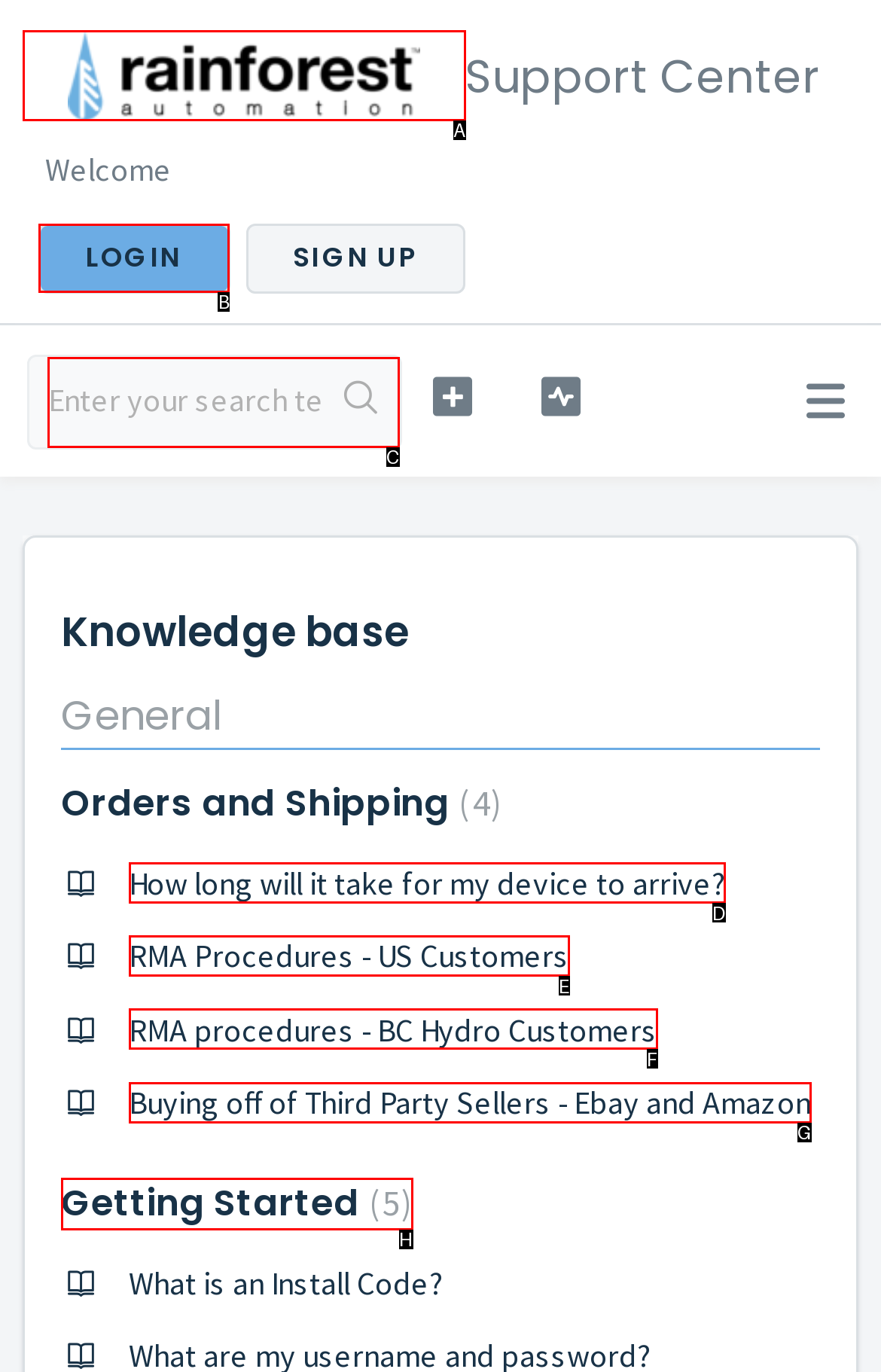From the choices provided, which HTML element best fits the description: Login? Answer with the appropriate letter.

B